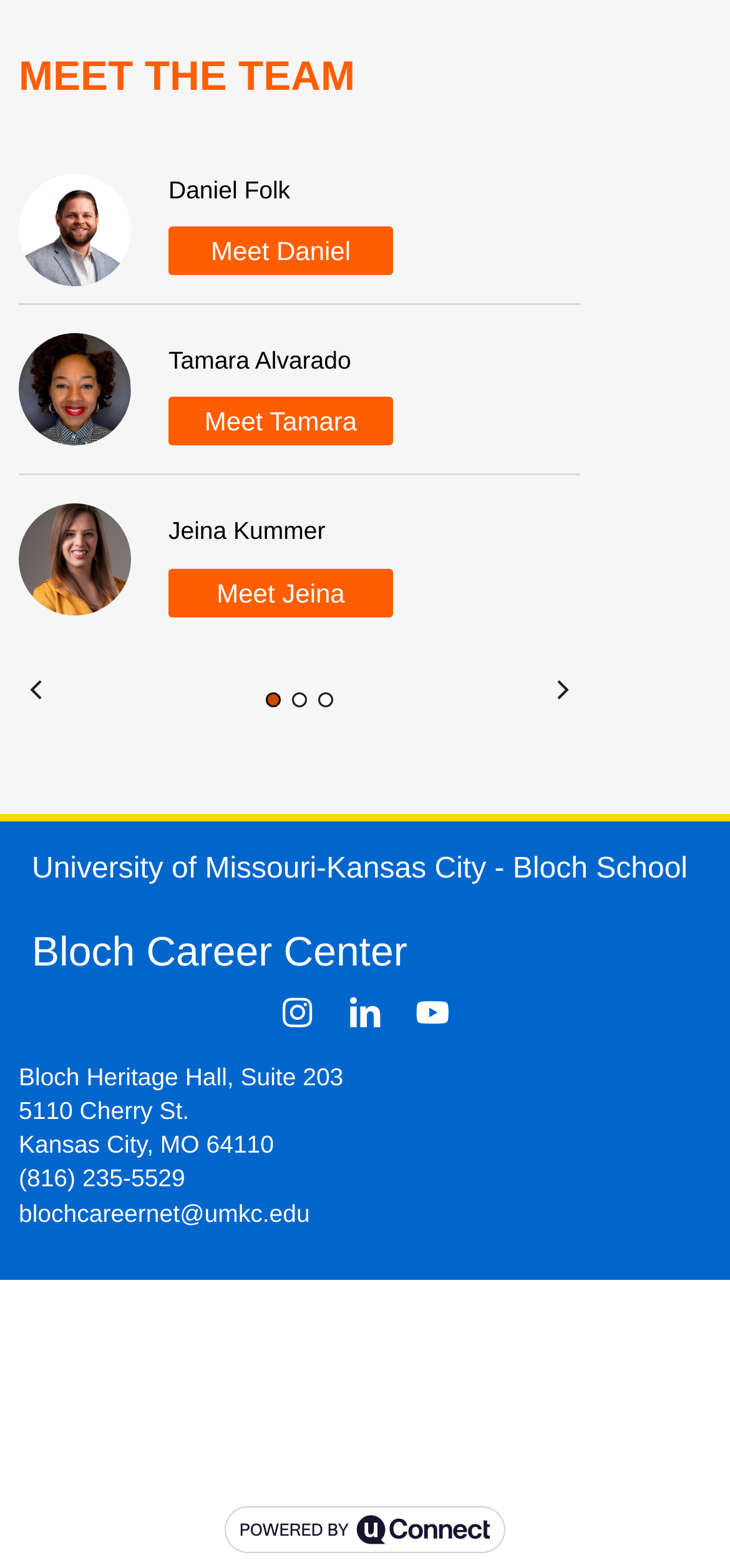Using the information in the image, give a detailed answer to the following question: What is the phone number of Bloch Career Center?

I found the phone number by looking at the StaticText element with the text '(816) 235-5529', which is located at the bottom of the page.